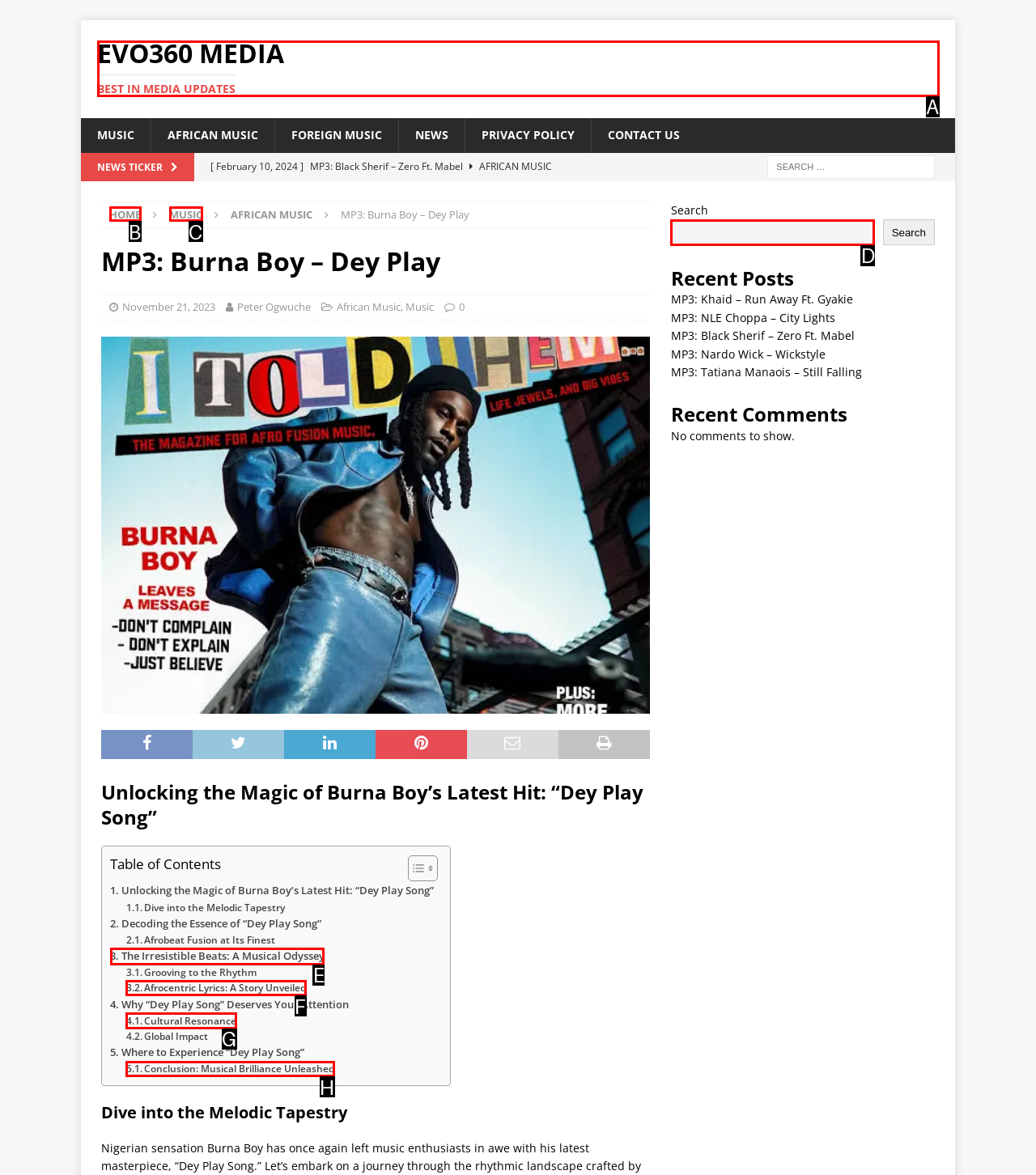Tell me the letter of the option that corresponds to the description: Share
Answer using the letter from the given choices directly.

None